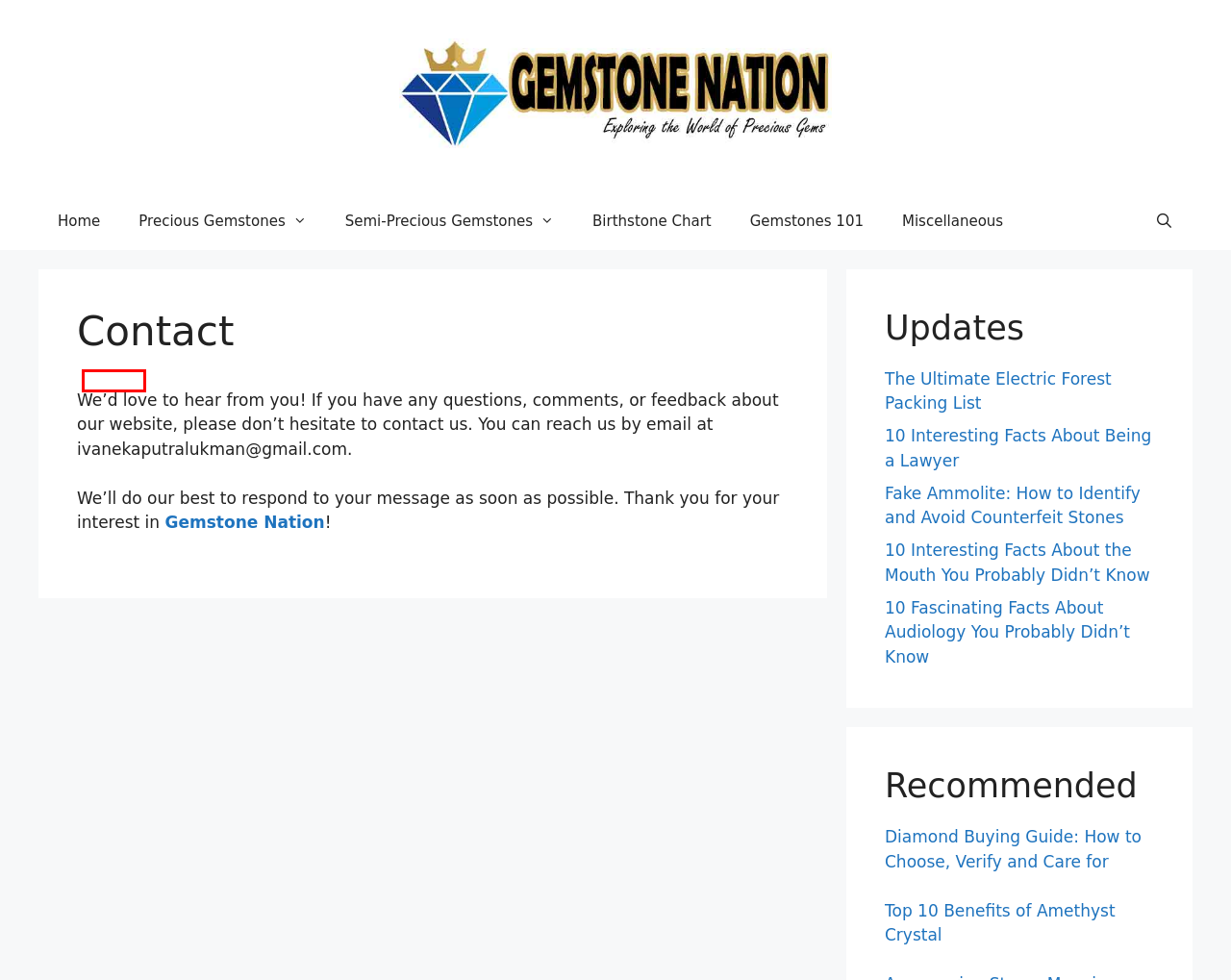You are provided with a screenshot of a webpage that includes a red rectangle bounding box. Please choose the most appropriate webpage description that matches the new webpage after clicking the element within the red bounding box. Here are the candidates:
A. Gemstones 101 Archives - Gemstone Nation
B. Garnet Archives - Gemstone Nation
C. Jade Archives - Gemstone Nation
D. Emeralds Archives - Gemstone Nation
E. Sapphires Archives - Gemstone Nation
F. Miscellaneous Archives - Gemstone Nation
G. Quartz Archives - Gemstone Nation
H. Birthstone Chart by Month and Zodiac - Gemstone Nation

D